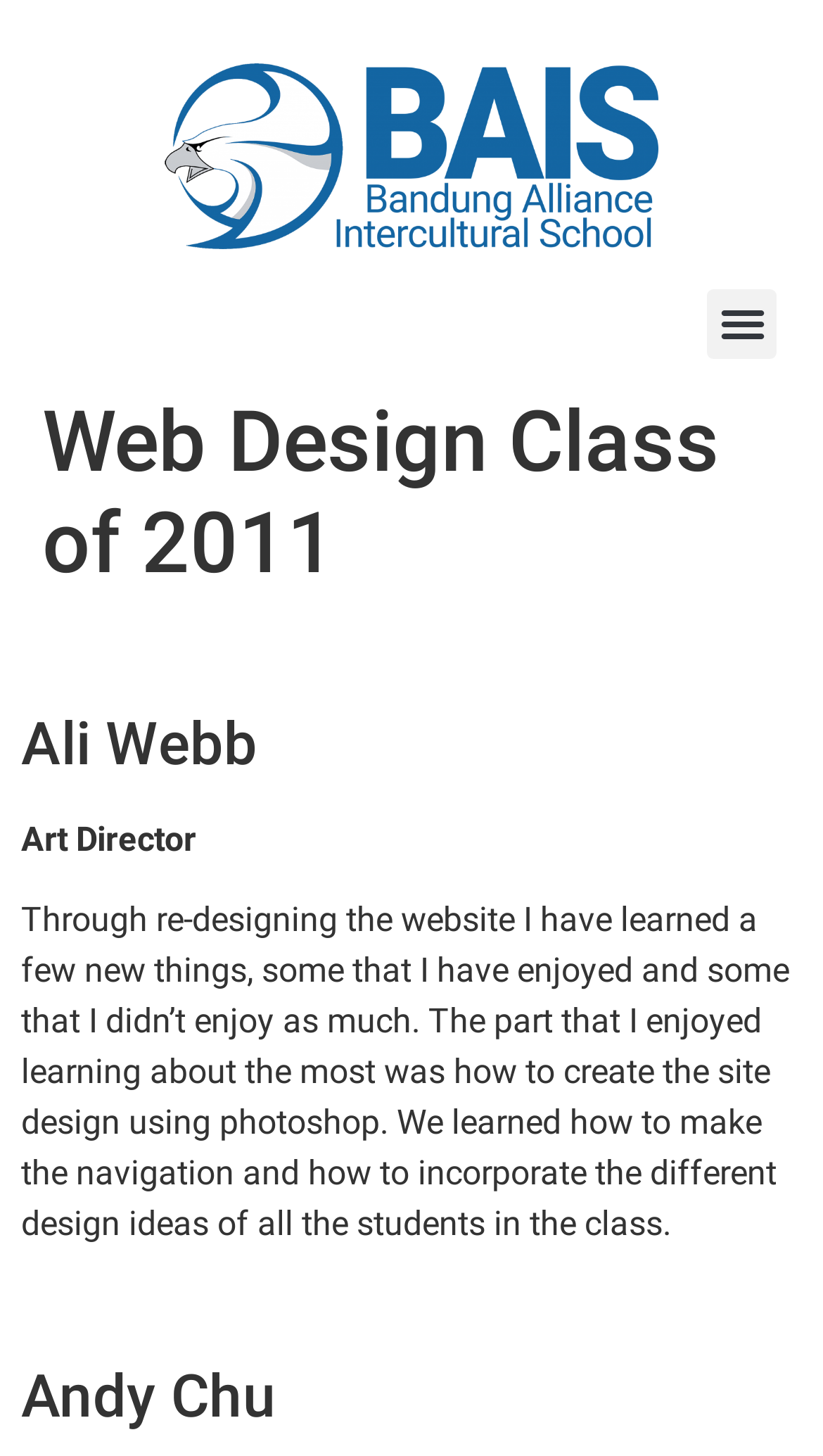What is the purpose of the button?
Please provide a detailed and thorough answer to the question.

I found the answer by looking at the button's text, which says 'Menu Toggle', indicating that it is used to toggle the menu.